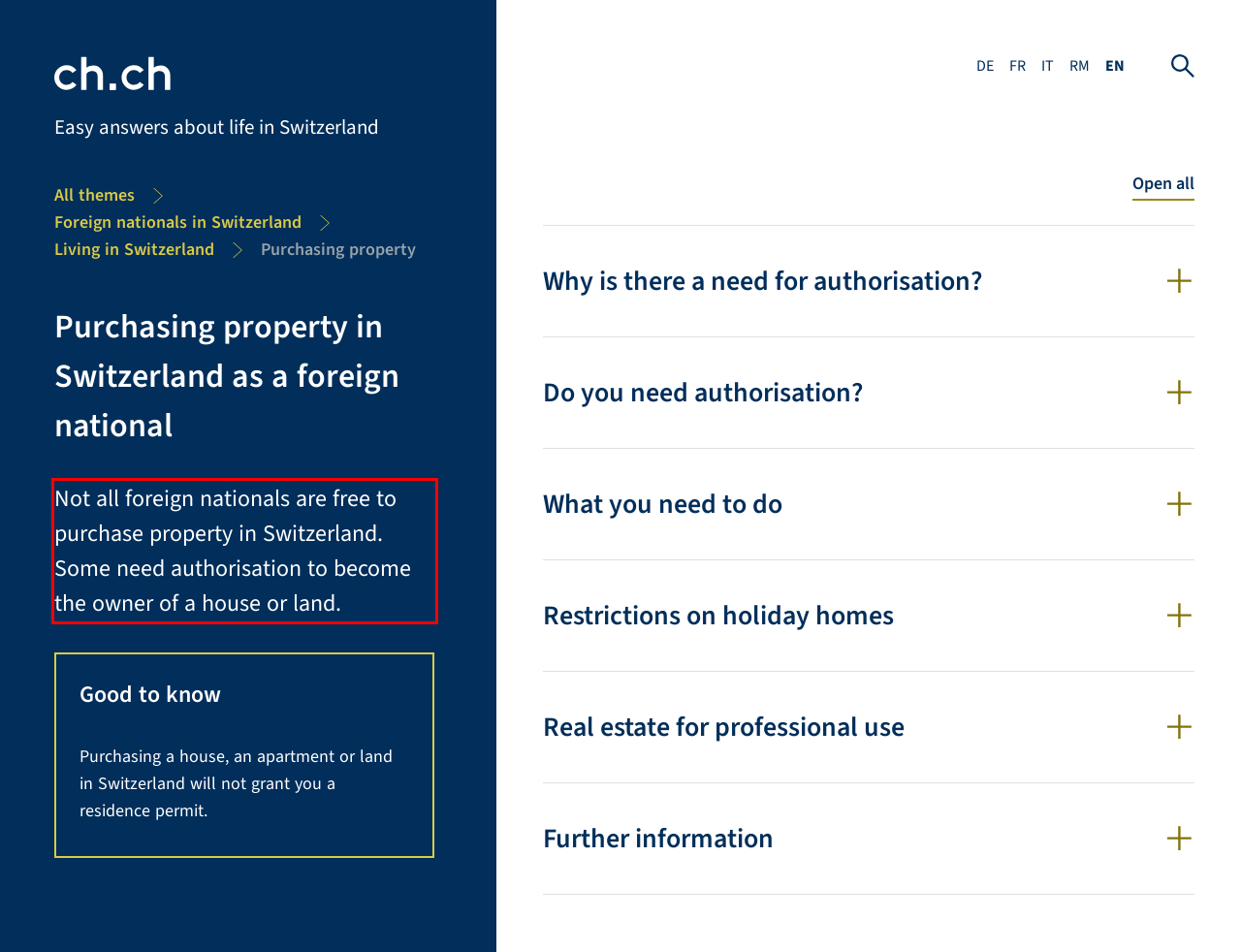You have a screenshot of a webpage with a red bounding box. Identify and extract the text content located inside the red bounding box.

Not all foreign nationals are free to purchase property in Switzerland. Some need authorisation to become the owner of a house or land.